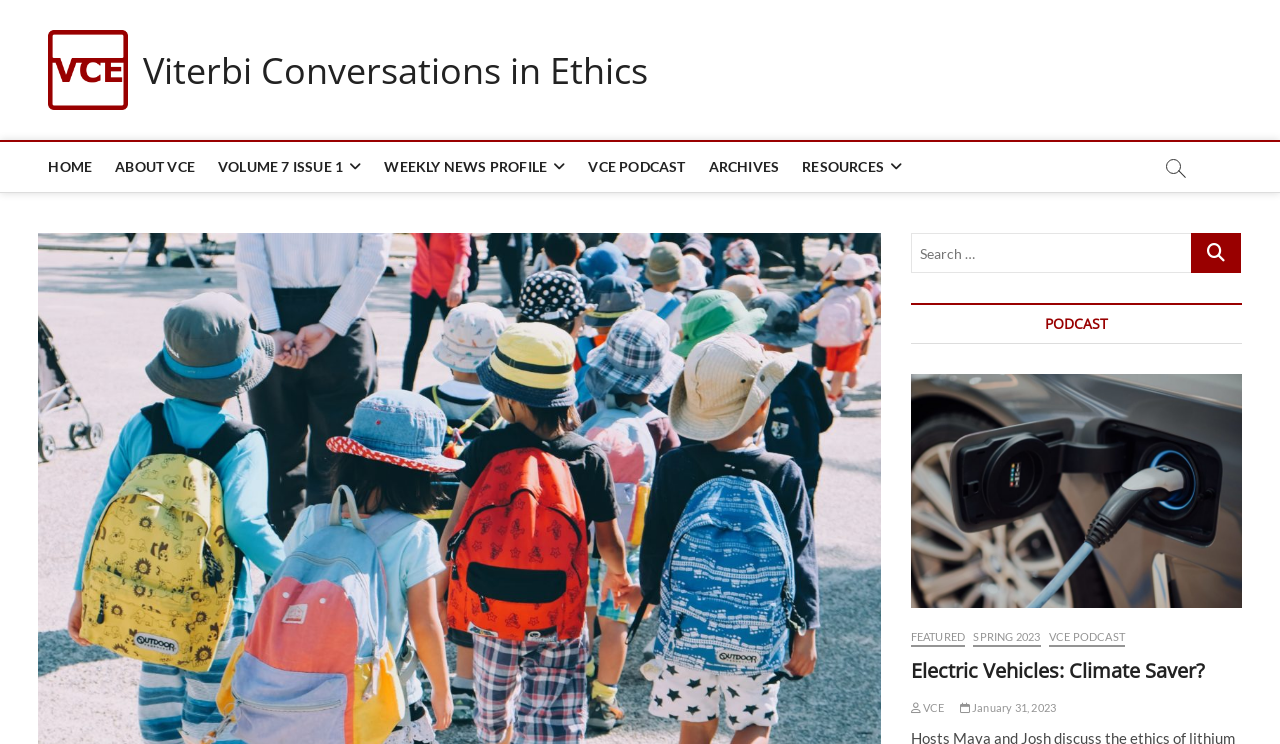Please determine the bounding box coordinates of the element to click on in order to accomplish the following task: "Check the WordPress link". Ensure the coordinates are four float numbers ranging from 0 to 1, i.e., [left, top, right, bottom].

None